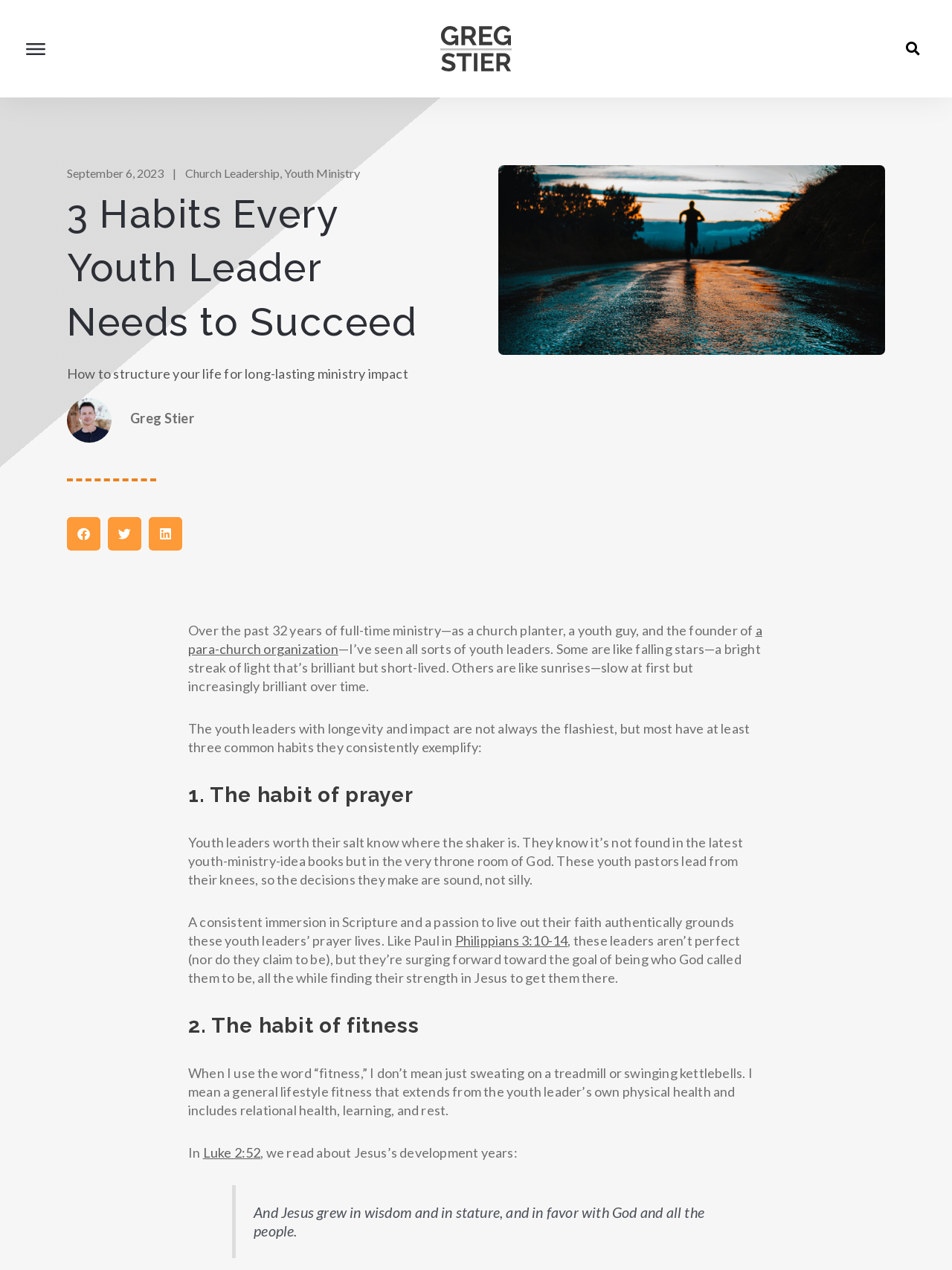Bounding box coordinates must be specified in the format (top-left x, top-left y, bottom-right x, bottom-right y). All values should be floating point numbers between 0 and 1. What are the bounding box coordinates of the UI element described as: Search

[0.946, 0.028, 0.973, 0.048]